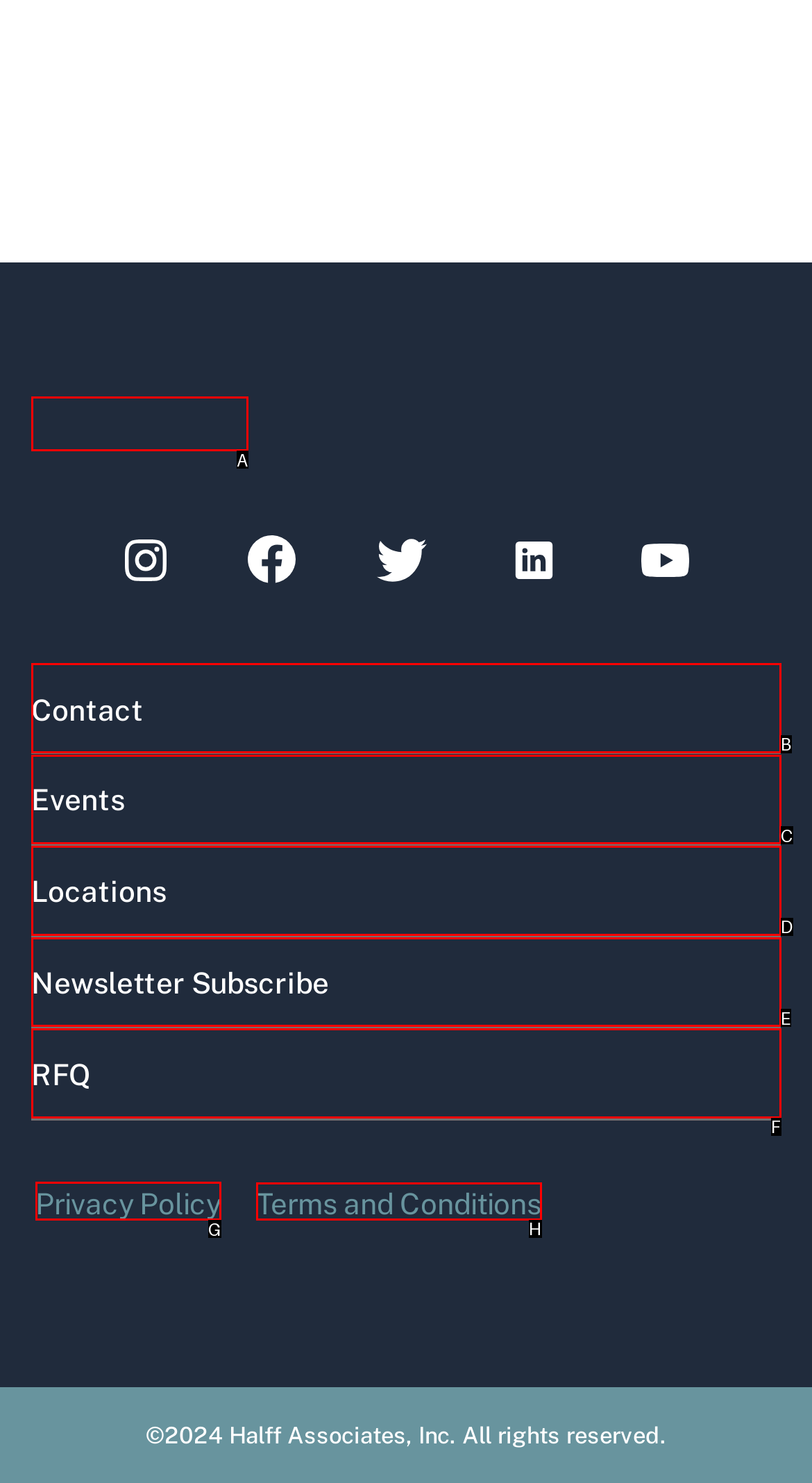For the given instruction: read Privacy Policy, determine which boxed UI element should be clicked. Answer with the letter of the corresponding option directly.

G